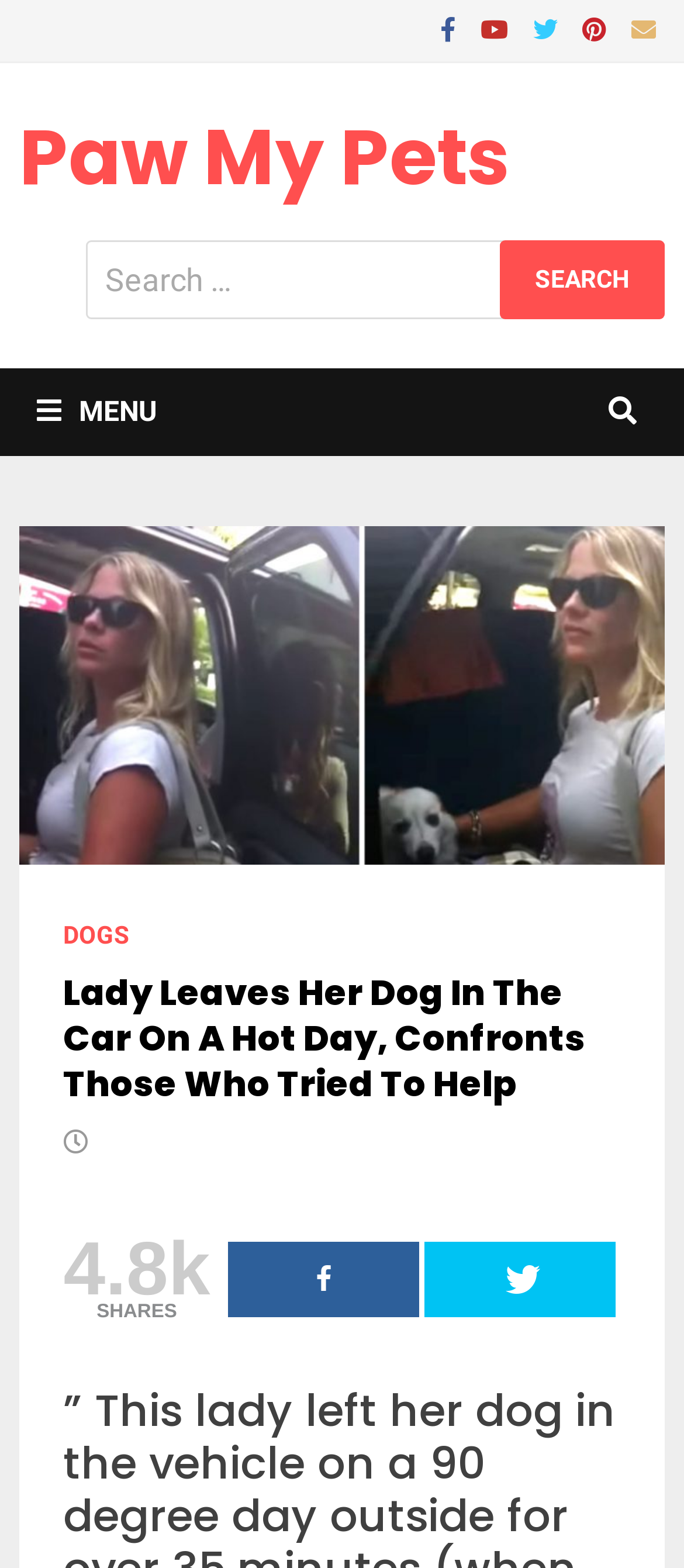Answer the following query concisely with a single word or phrase:
What is the text on the link next to the share count?

SHARES